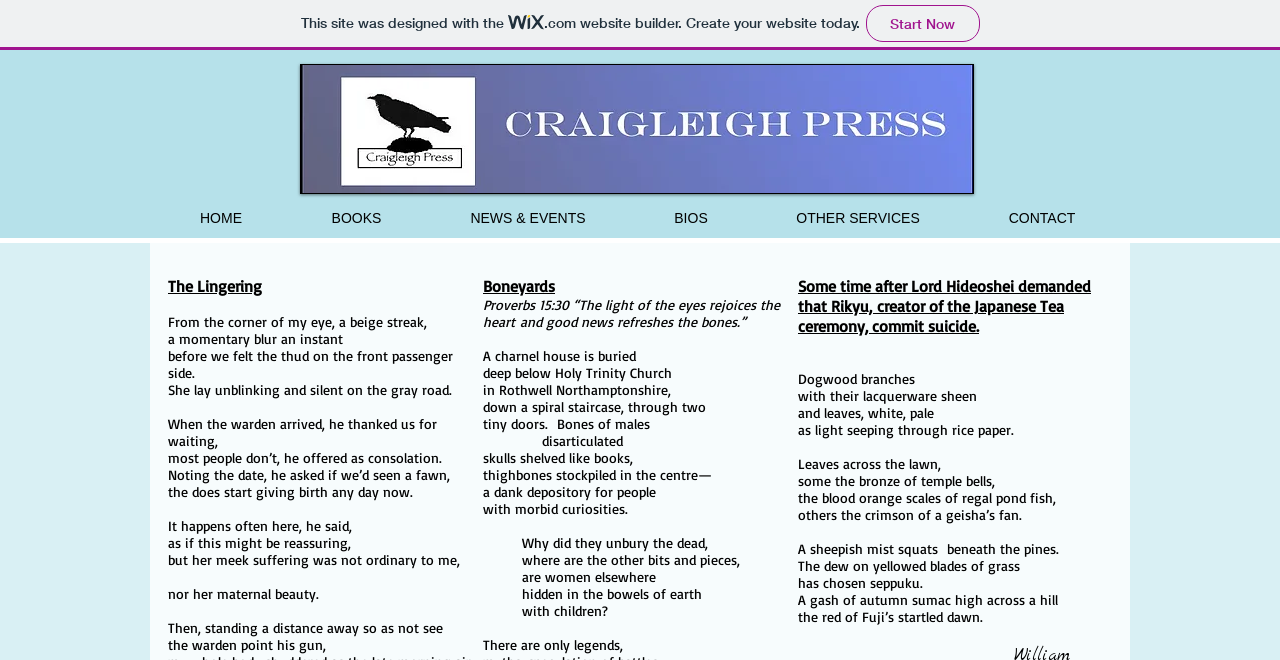How many navigation links are there?
Using the image, respond with a single word or phrase.

6